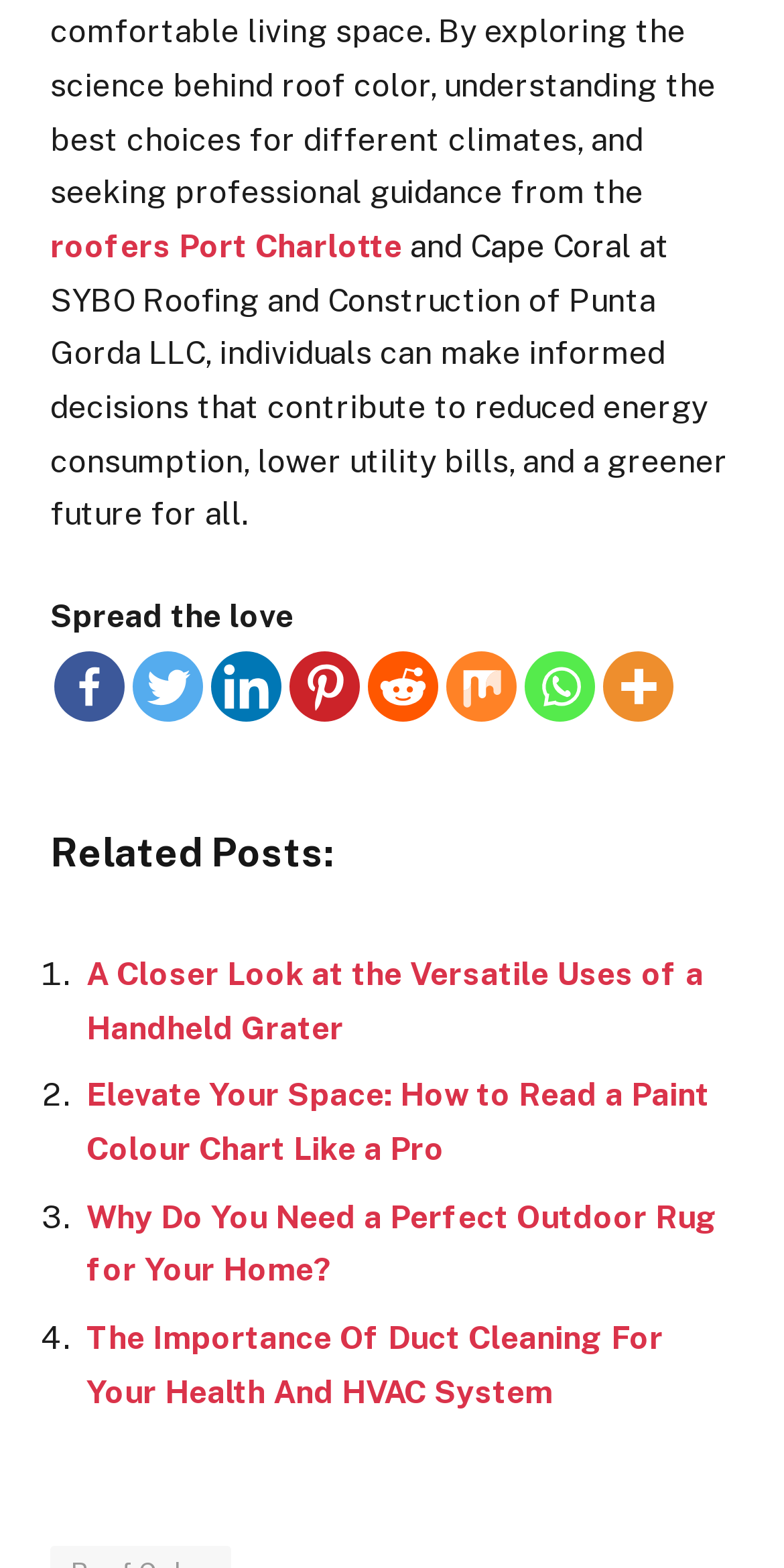What is the company name mentioned on the webpage? Using the information from the screenshot, answer with a single word or phrase.

SYBO Roofing and Construction of Punta Gorda LLC